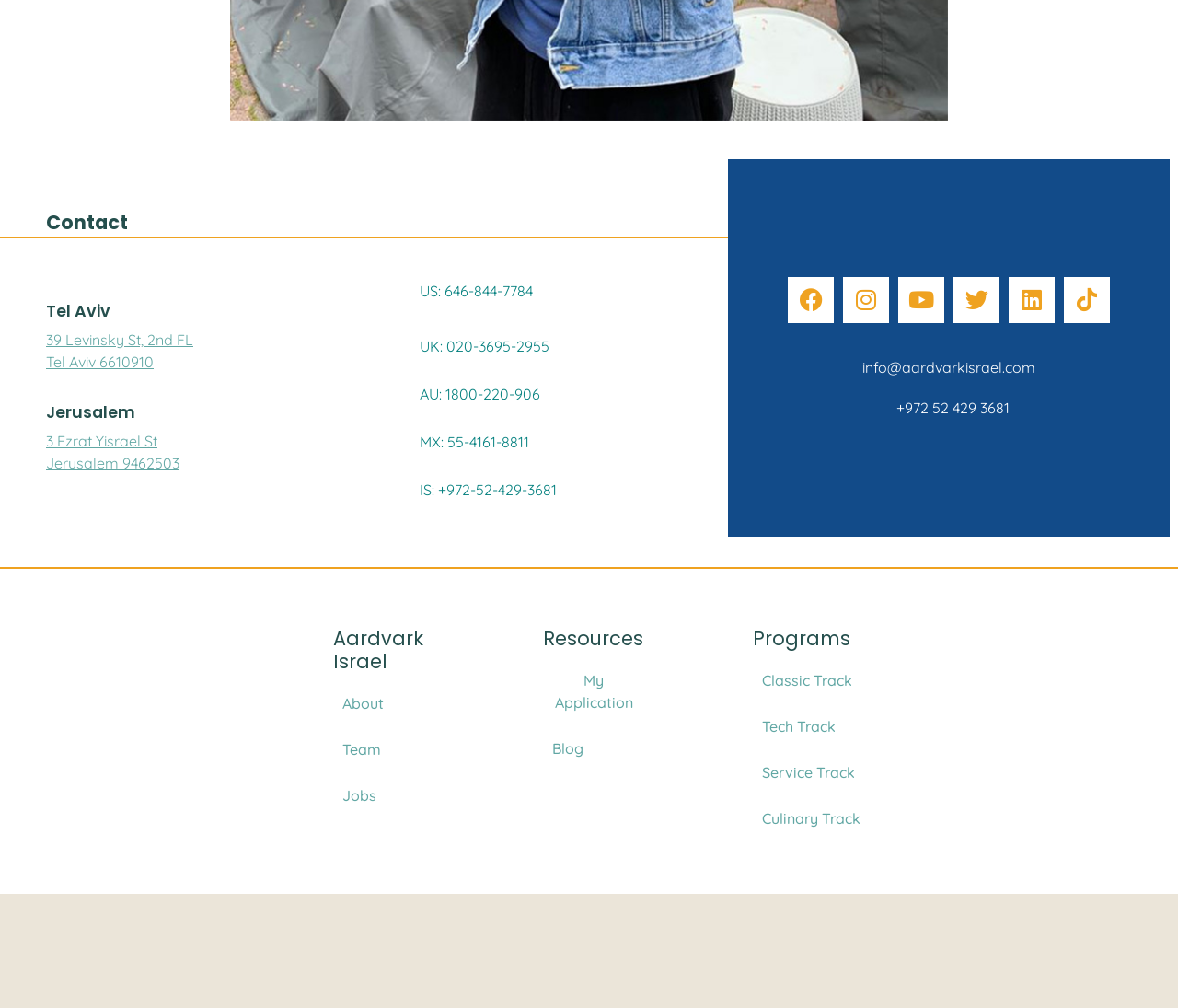From the webpage screenshot, predict the bounding box of the UI element that matches this description: "+972 52 429 3681".

[0.754, 0.395, 0.857, 0.414]